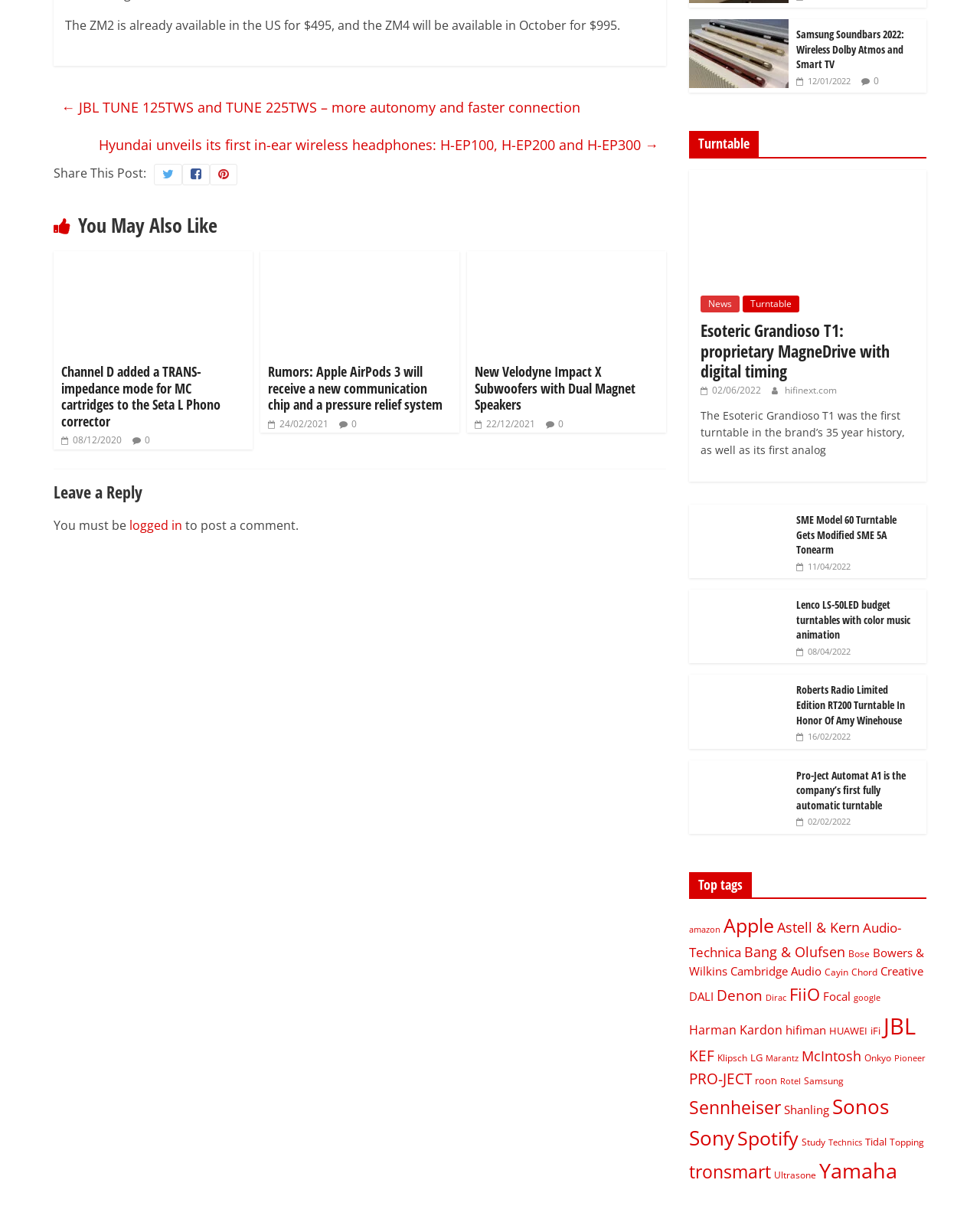Answer the question using only one word or a concise phrase: What is the price of the ZM2?

$495